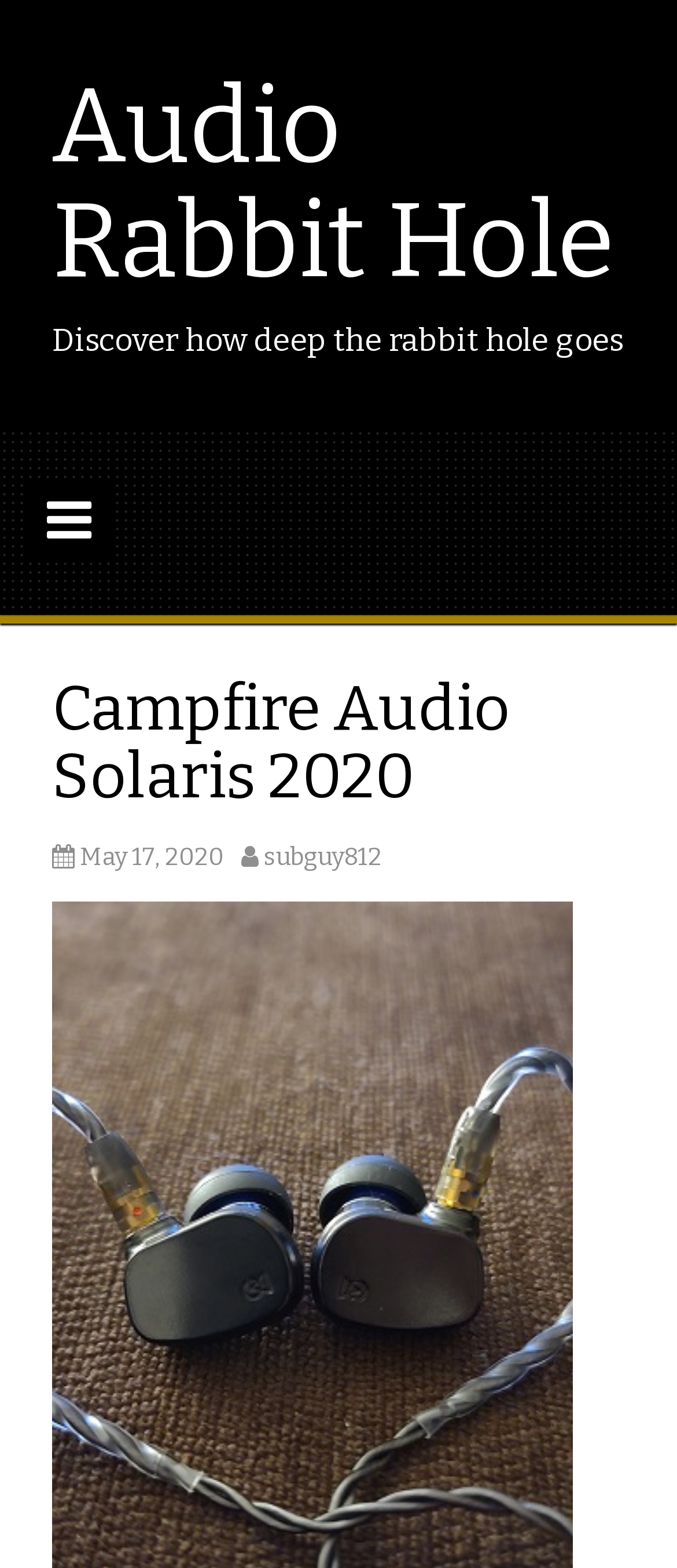What is the tagline of the website?
Please provide a single word or phrase as the answer based on the screenshot.

Discover how deep the rabbit hole goes